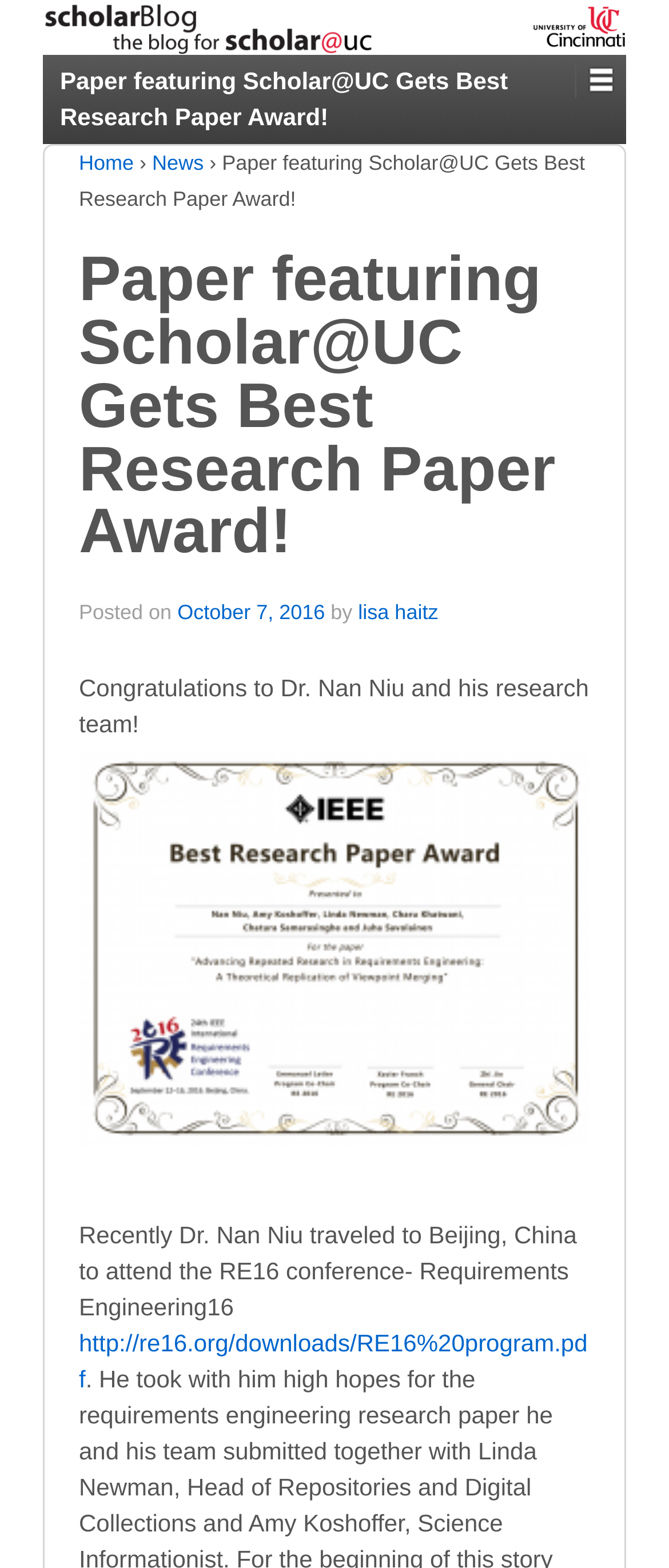Use a single word or phrase to answer the question: What is the award won by Dr. Nan Niu's research team?

Best Research Paper Award